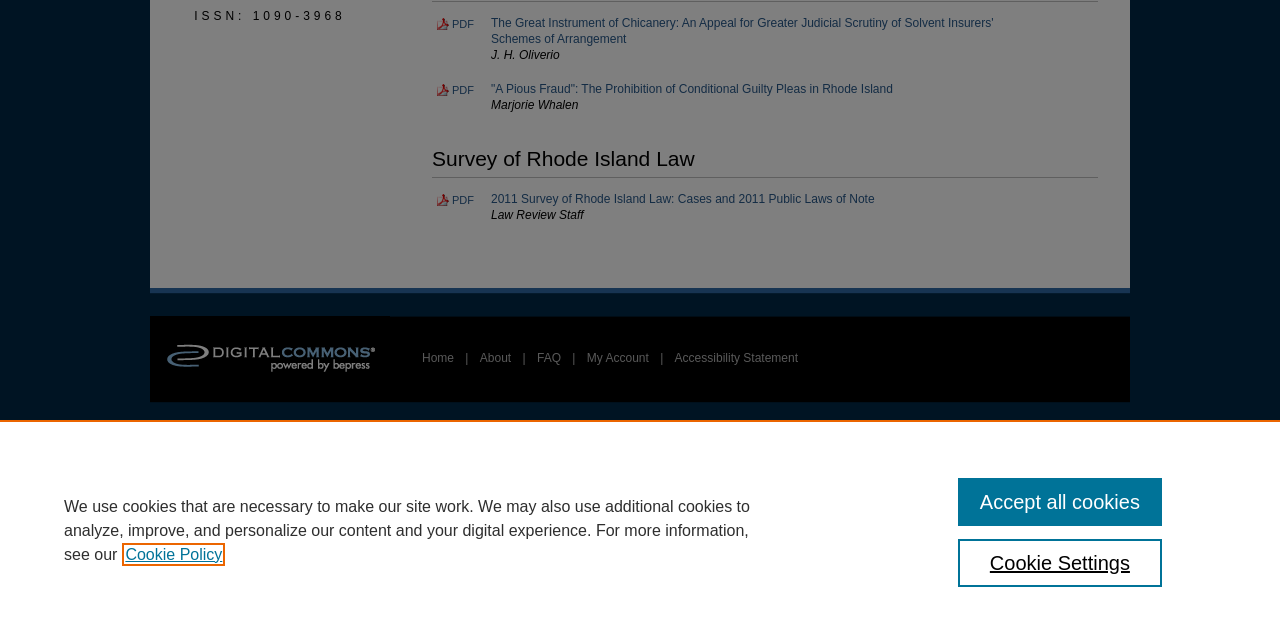Provide the bounding box coordinates of the UI element this sentence describes: "PDF".

[0.341, 0.122, 0.37, 0.15]